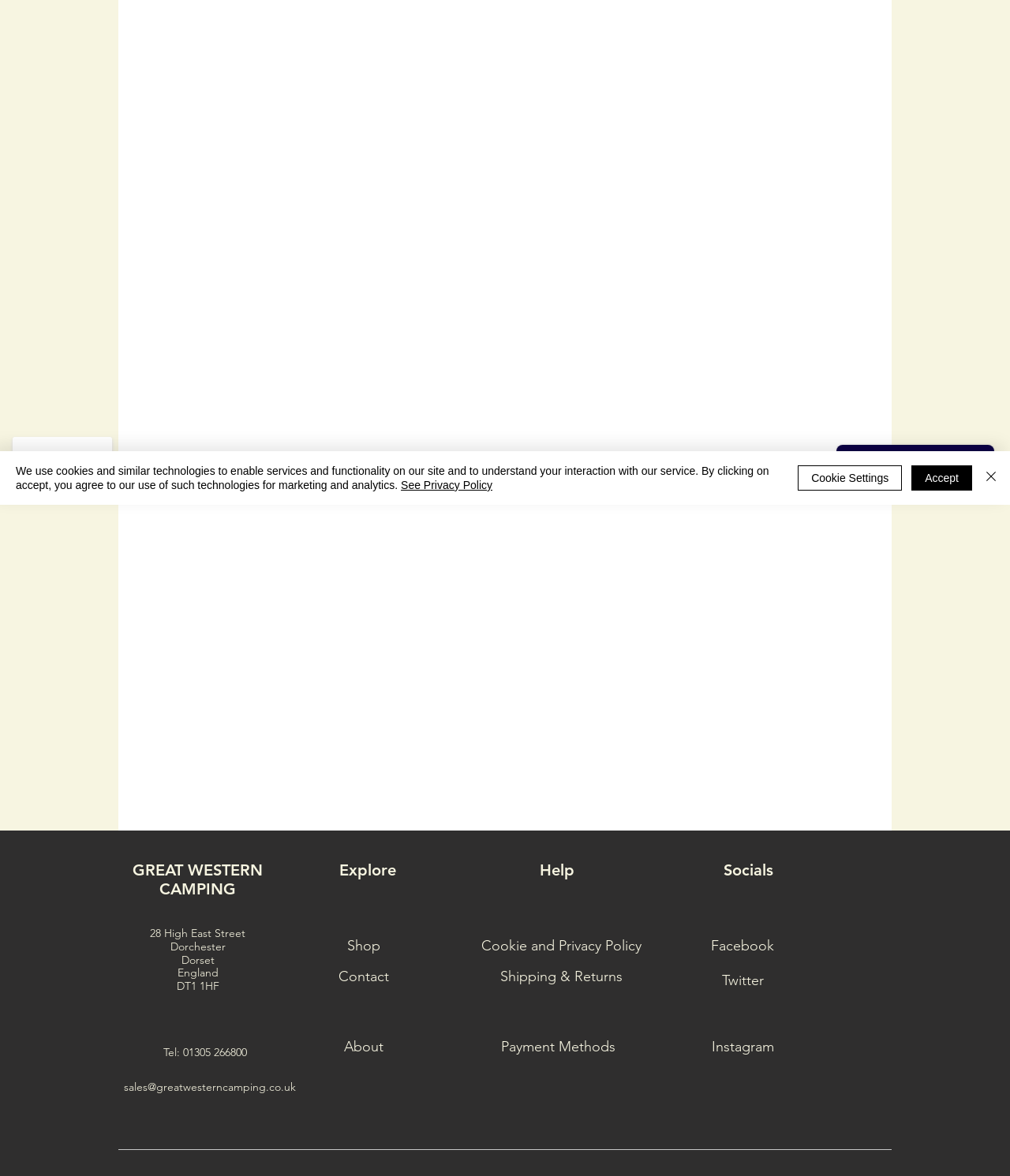Identify the bounding box coordinates for the UI element that matches this description: "Shipping & Returns".

[0.492, 0.822, 0.62, 0.84]